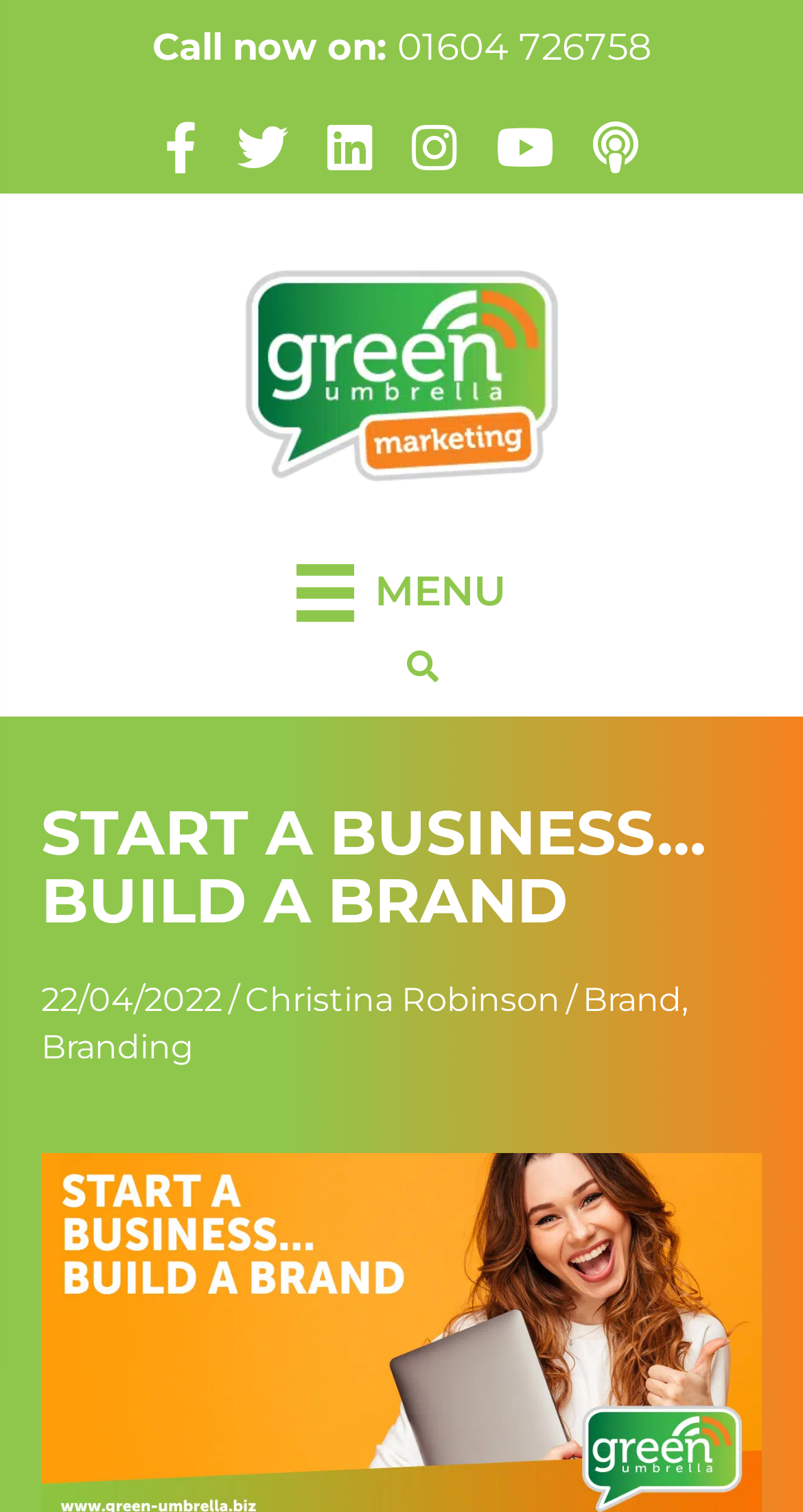Give a concise answer using only one word or phrase for this question:
What is the purpose of the search bar?

To search the website